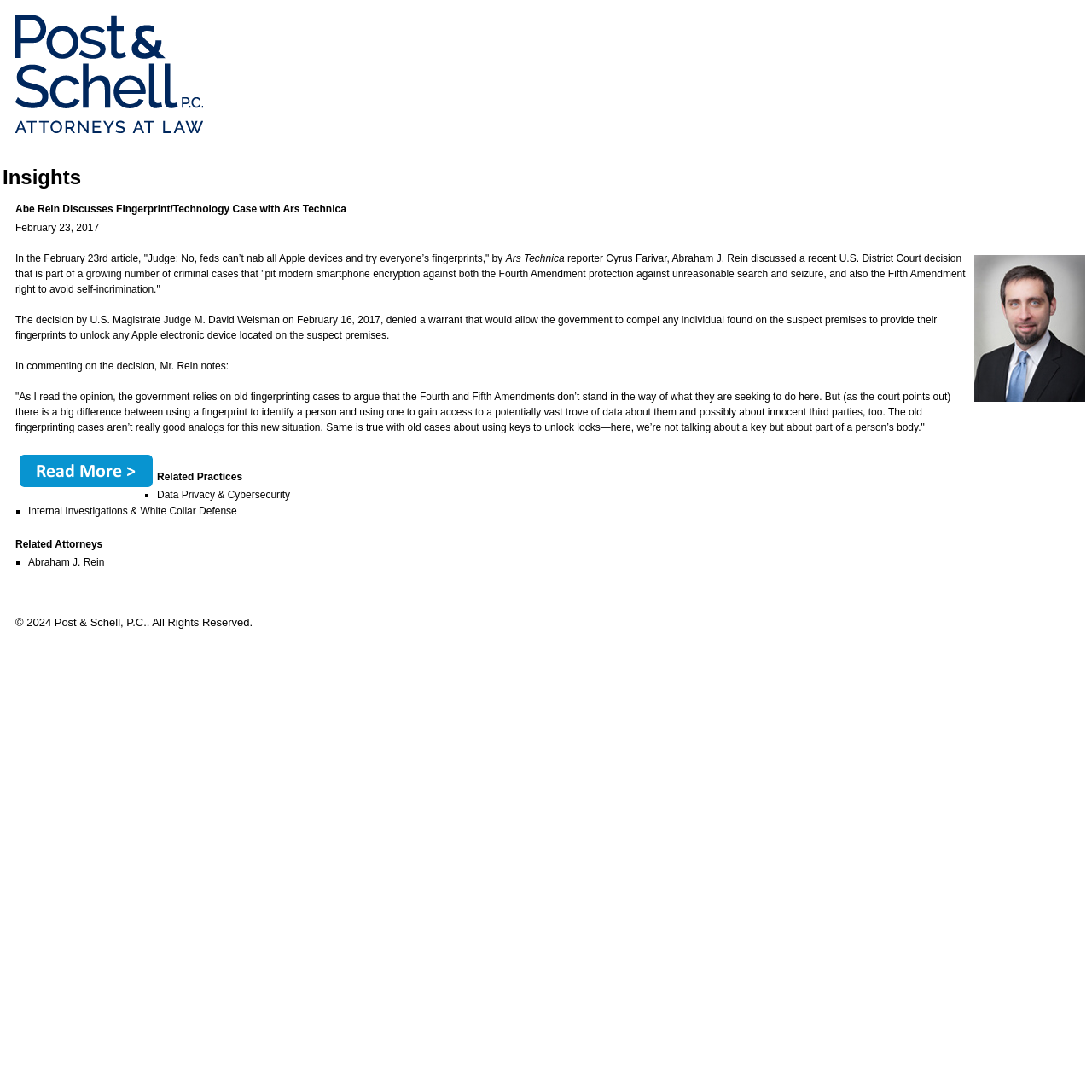Use the details in the image to answer the question thoroughly: 
What are the related practices mentioned in the article?

The related practices can be found in the tab 'Related Practices' which lists 'Data Privacy & Cybersecurity' and 'Internal Investigations & White Collar Defense' as related practices.